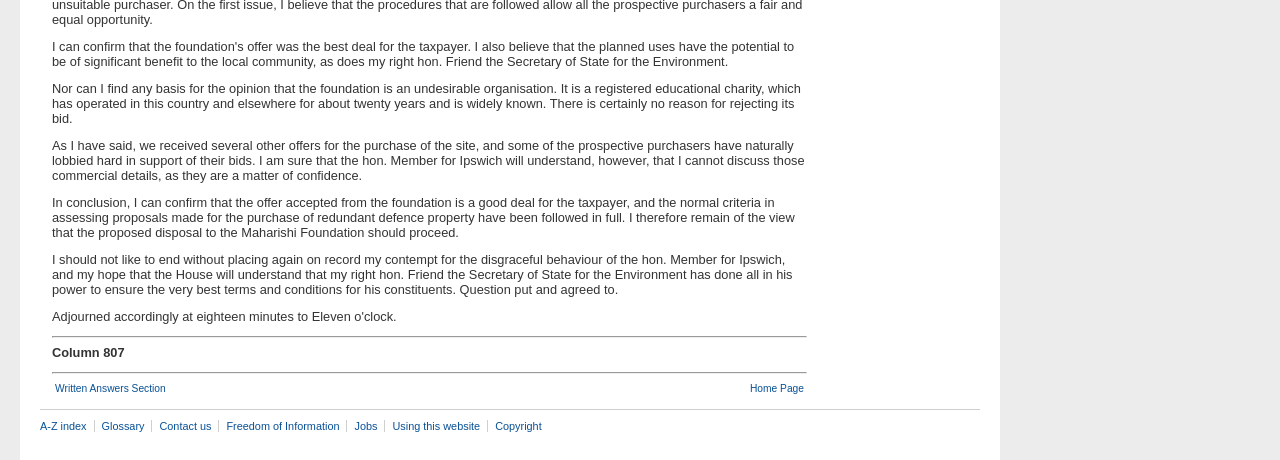Can you pinpoint the bounding box coordinates for the clickable element required for this instruction: "go to Written Answers Section"? The coordinates should be four float numbers between 0 and 1, i.e., [left, top, right, bottom].

[0.043, 0.833, 0.129, 0.857]